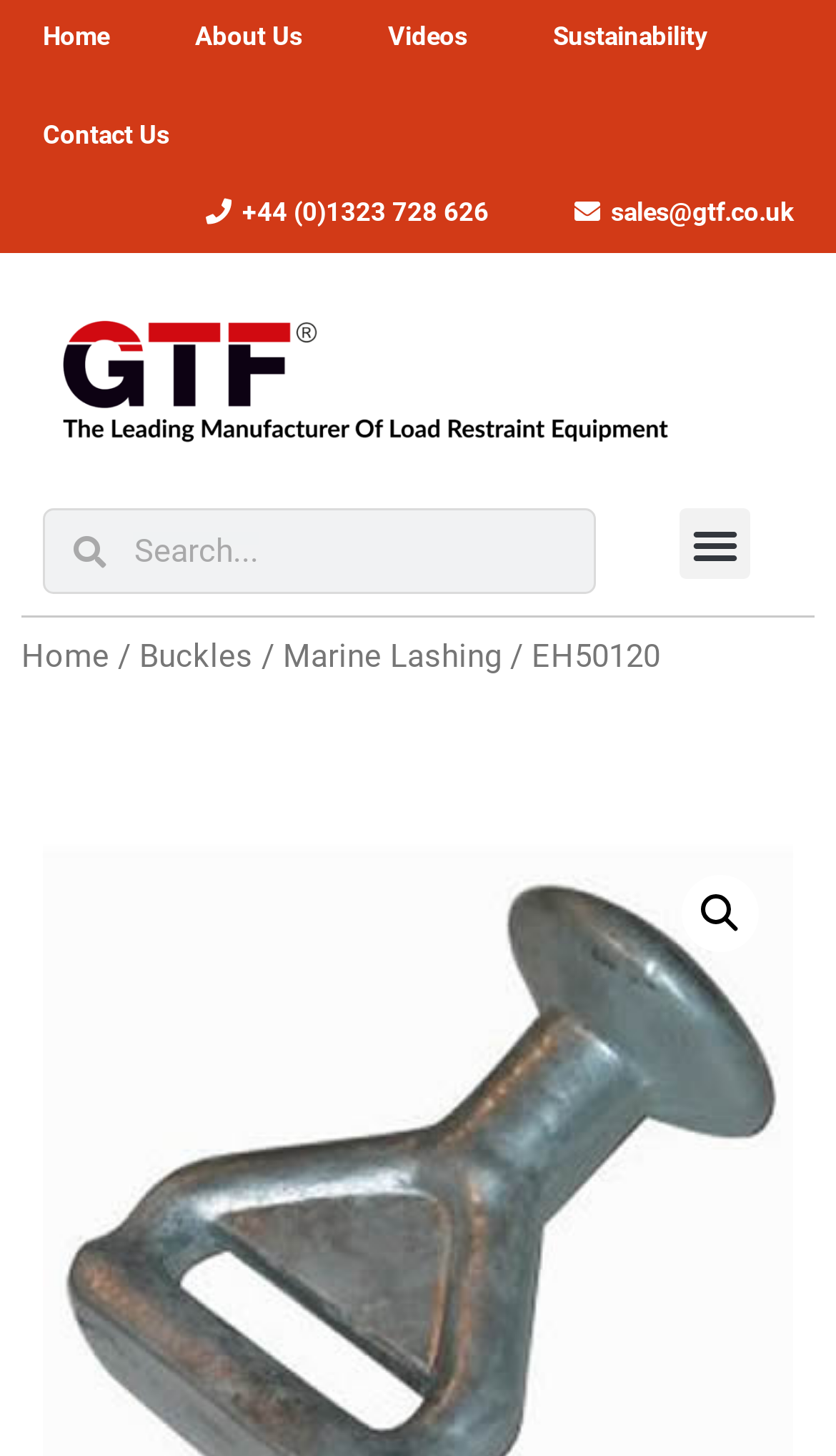For the element described, predict the bounding box coordinates as (top-left x, top-left y, bottom-right x, bottom-right y). All values should be between 0 and 1. Element description: Contact Us

[0.0, 0.059, 0.254, 0.127]